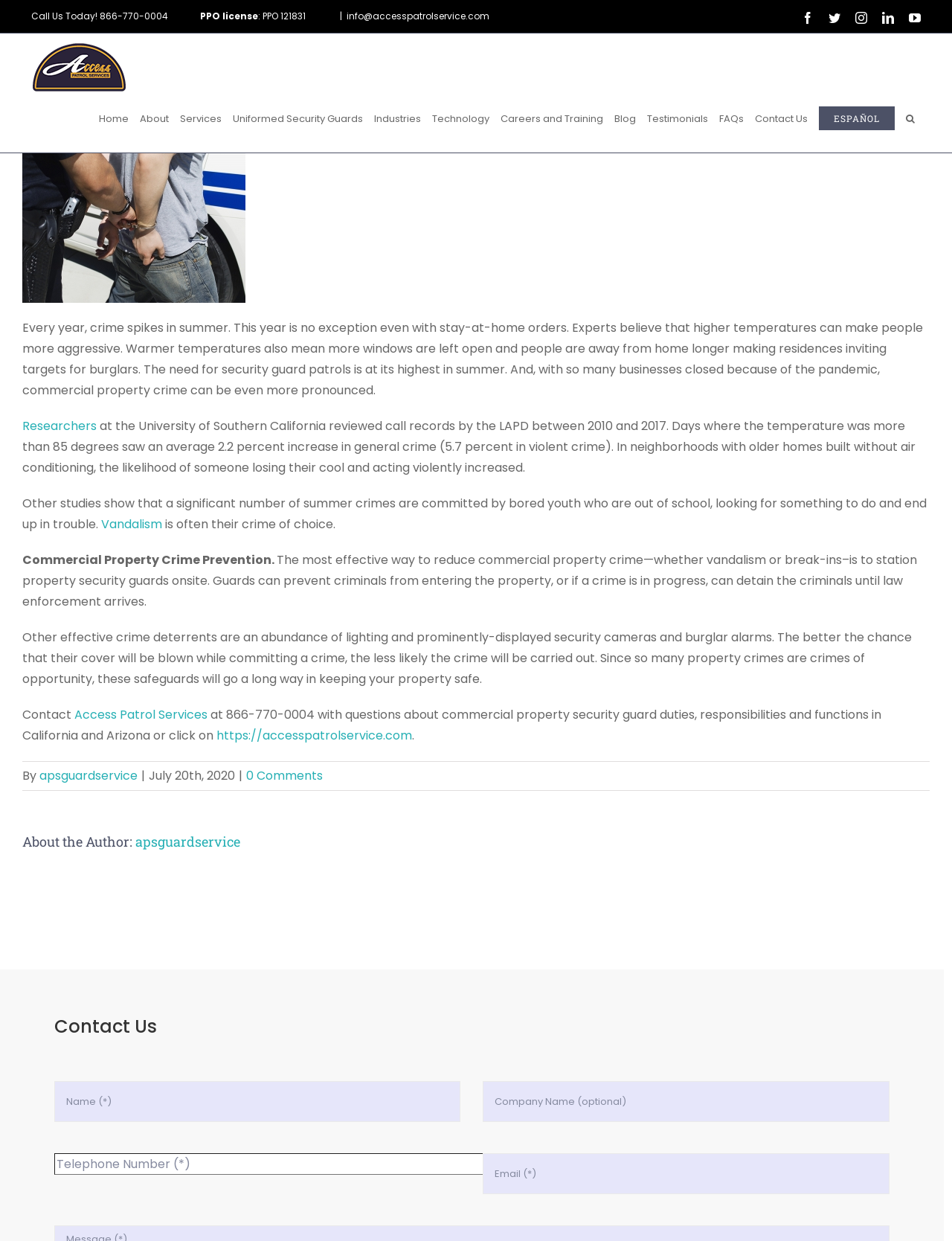Please indicate the bounding box coordinates for the clickable area to complete the following task: "Contact Access Patrol Services". The coordinates should be specified as four float numbers between 0 and 1, i.e., [left, top, right, bottom].

[0.078, 0.569, 0.218, 0.583]